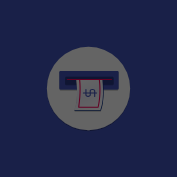Describe the image with as much detail as possible.

The image features a stylized graphic of an ATM or financial transaction device, highlighted against a dark navy background. The central element includes a grey circular area that emphasizes the device. Emanating from the top of the device is a partially-exposed receipt or ticket, which displays a dollar symbol, suggesting monetary transactions or financial services. This visual is likely associated with the context of handling refunds or financial claims, given its appearance in relation to the topic of reporting lost or damaged packages with UPS, indicating a connection to managing financial matters related to shipping.